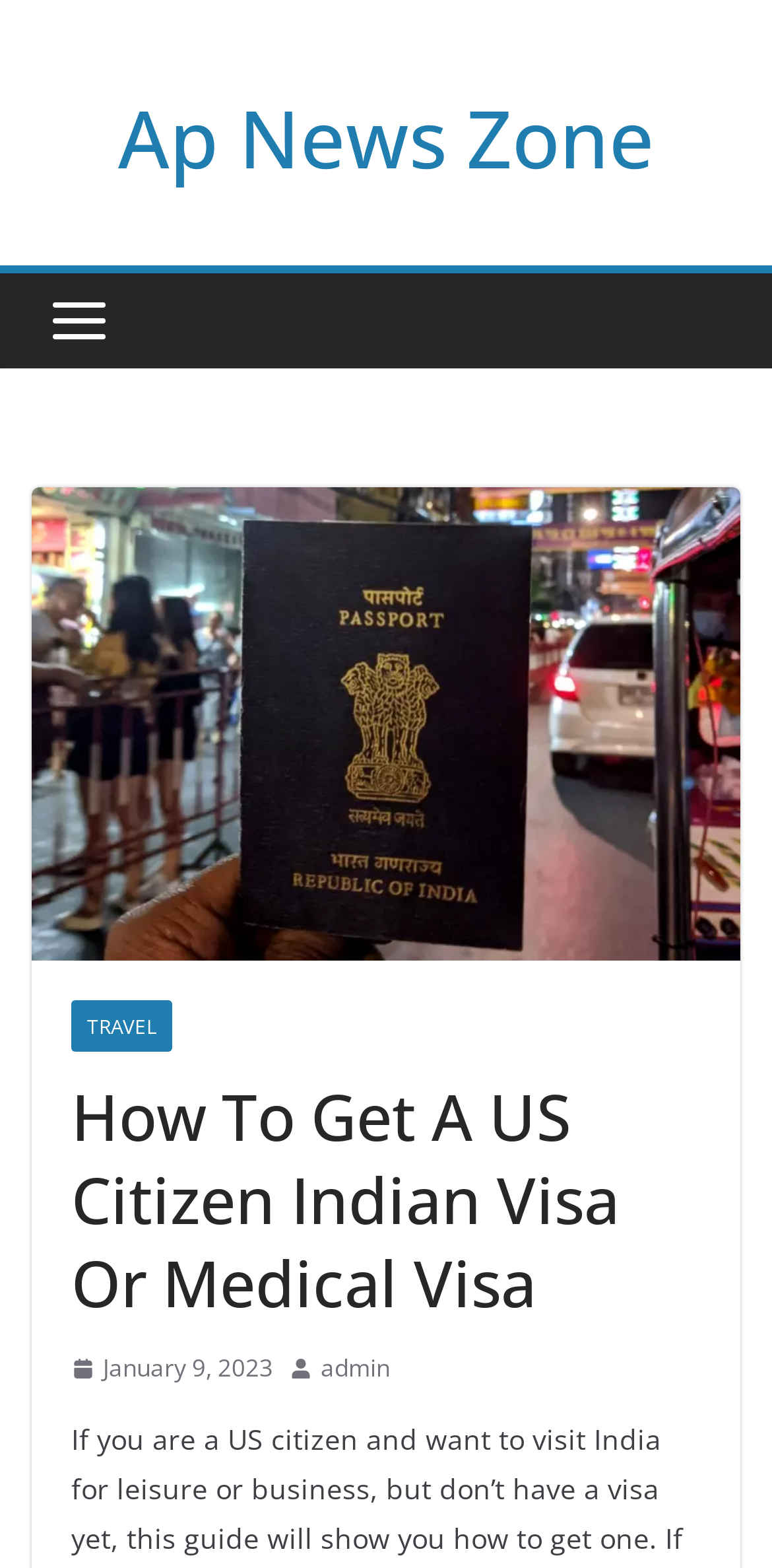Summarize the contents and layout of the webpage in detail.

The webpage is a guide for US citizens on how to obtain an Indian visa for leisure or business purposes. At the top-left corner, there is a small image. Next to it, there is a heading "Ap News Zone" which is also a link. 

Below the heading, there is a larger header section that spans across the page, containing the title "How To Get A US Citizen Indian Visa Or Medical Visa". This section is divided into three parts. On the left, there is a link "TRAVEL". In the middle, there is a date "January 9, 2023" accompanied by a small image and a time indicator. On the right, there is another image. 

Below the header section, there is a link "admin" positioned at the top-right corner. The rest of the page content is not described in the provided accessibility tree, but based on the meta description, it is likely to contain a step-by-step guide on obtaining an Indian visa.